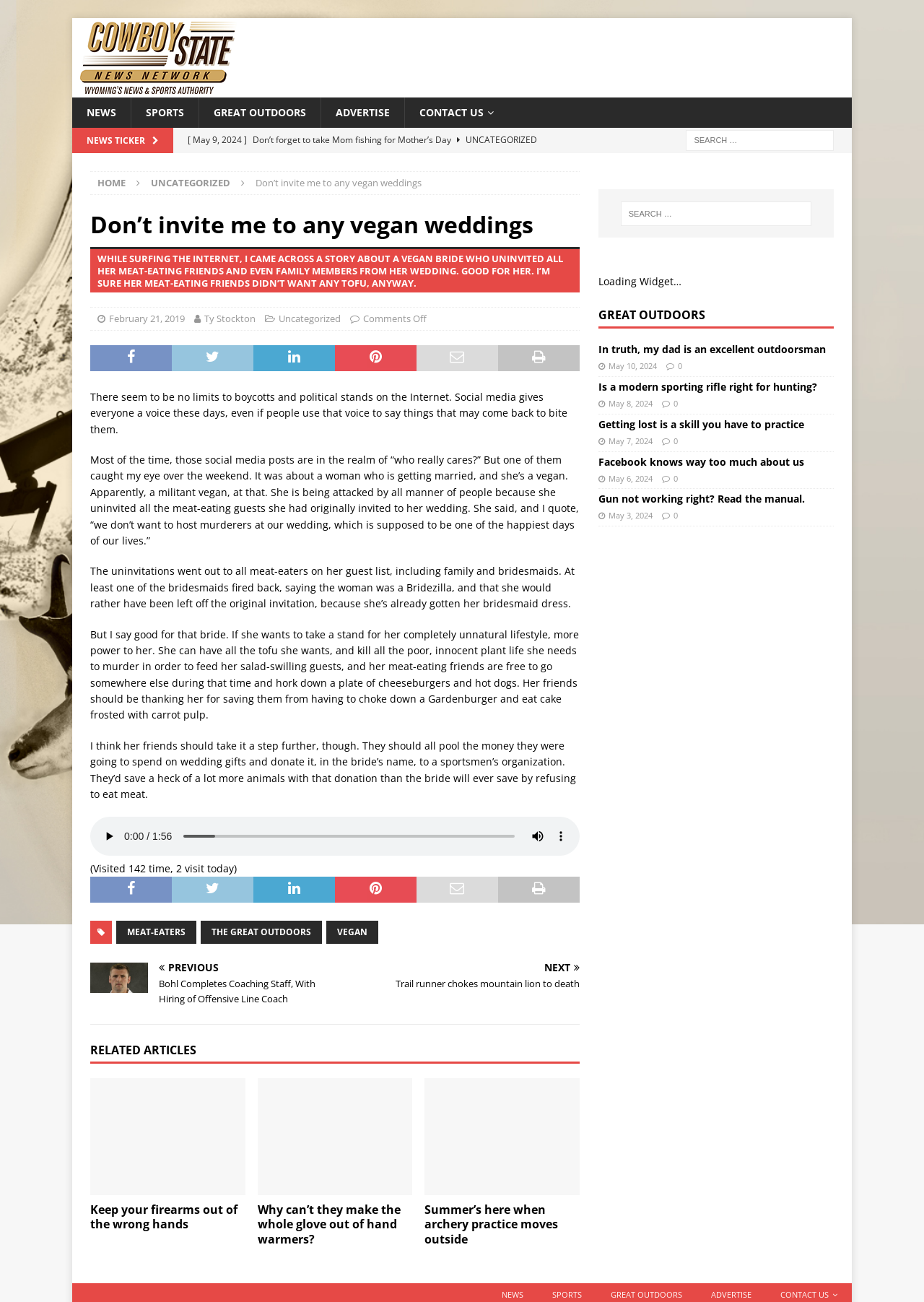What is the category of the article 'Don’t invite me to any vegan weddings'?
Use the image to give a comprehensive and detailed response to the question.

I determined the category of the article by looking at the element with the text 'Uncategorized' which is a link and is located near the article title and author information.